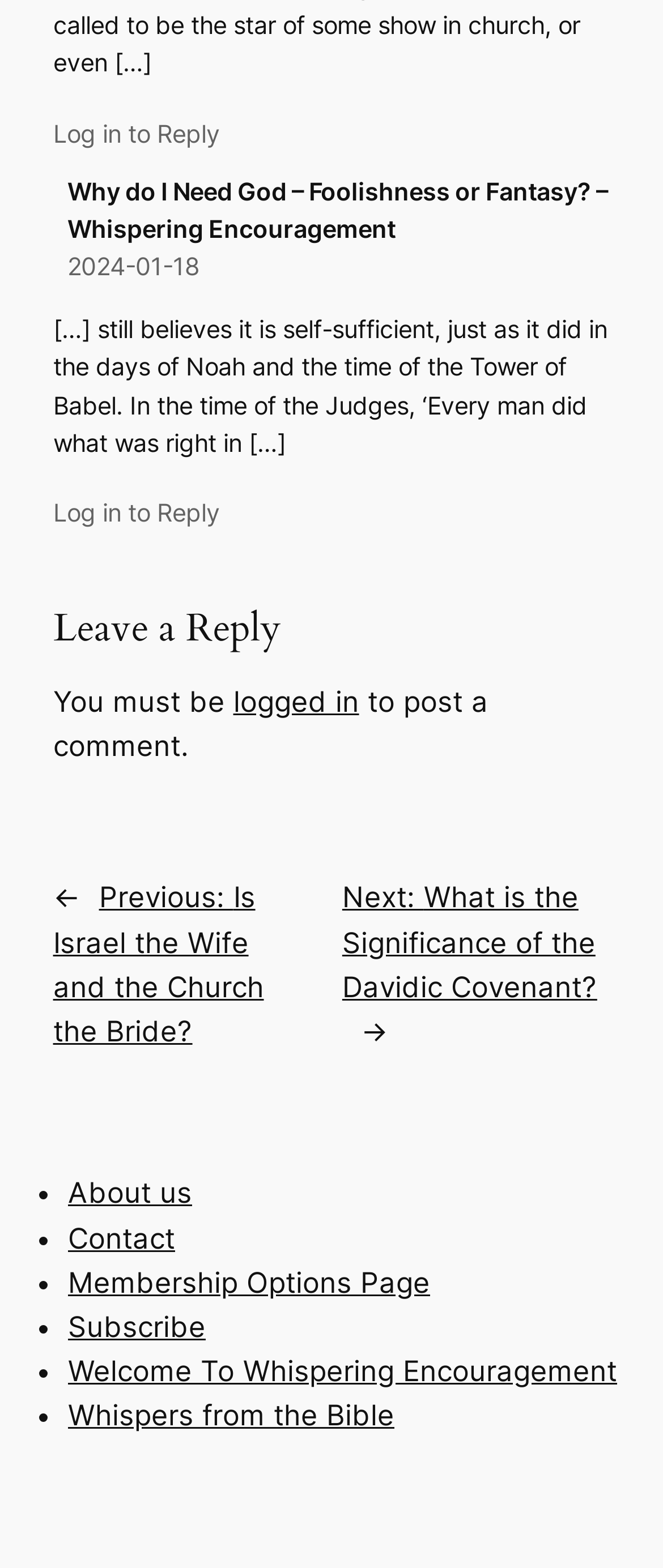Respond with a single word or phrase:
What is required to post a comment?

logged in